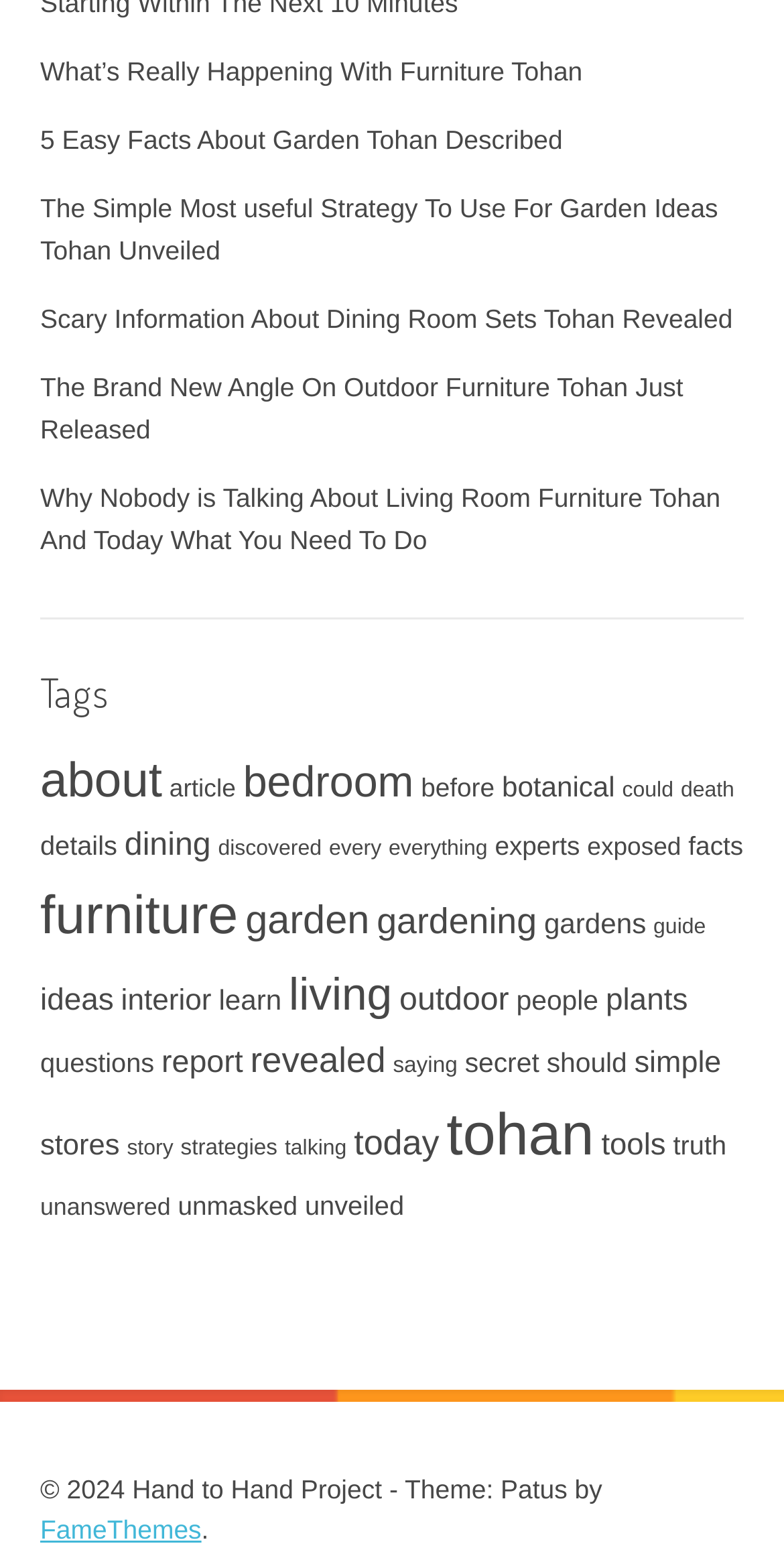Find the bounding box coordinates of the area that needs to be clicked in order to achieve the following instruction: "Read 'The Brand New Angle On Outdoor Furniture Tohan Just Released'". The coordinates should be specified as four float numbers between 0 and 1, i.e., [left, top, right, bottom].

[0.051, 0.24, 0.872, 0.287]